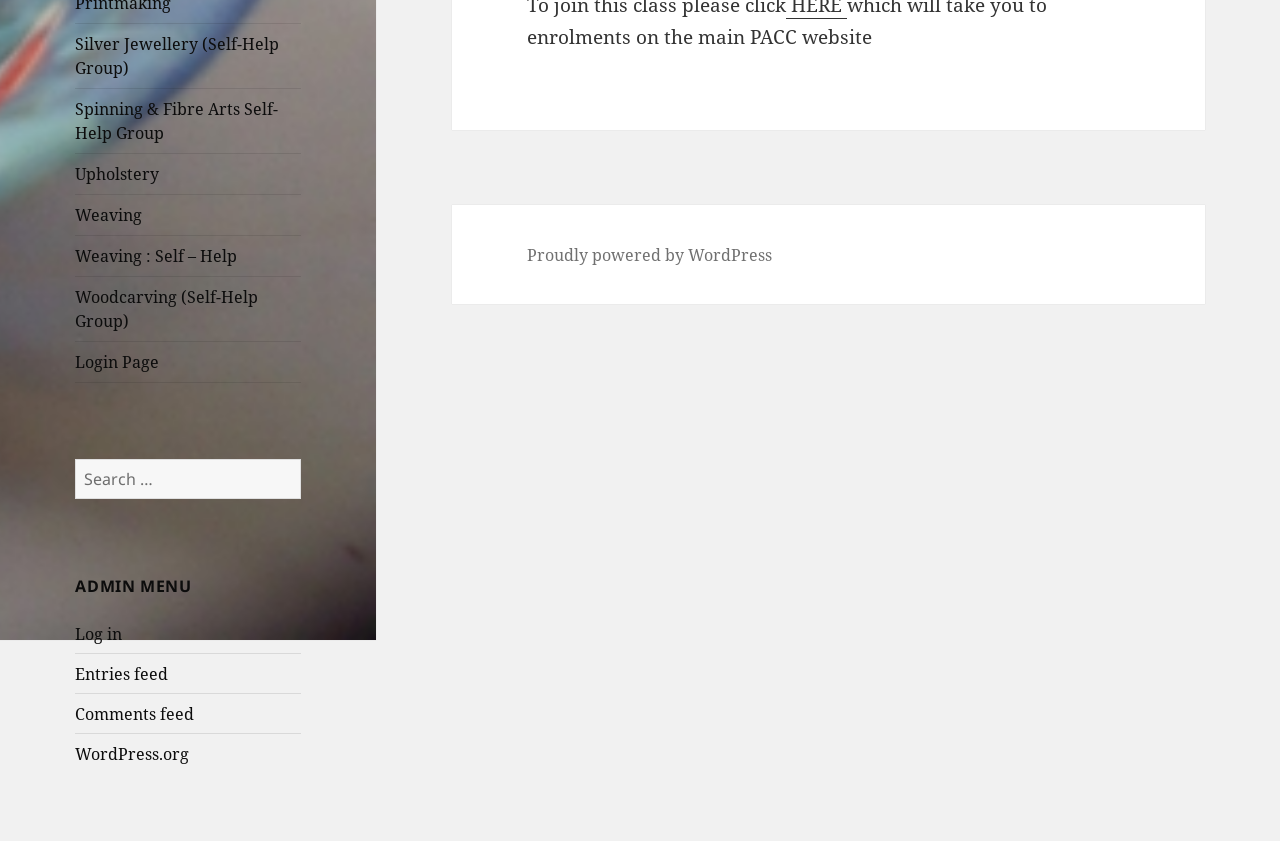Identify the bounding box for the UI element specified in this description: "WordPress.org". The coordinates must be four float numbers between 0 and 1, formatted as [left, top, right, bottom].

[0.059, 0.883, 0.148, 0.909]